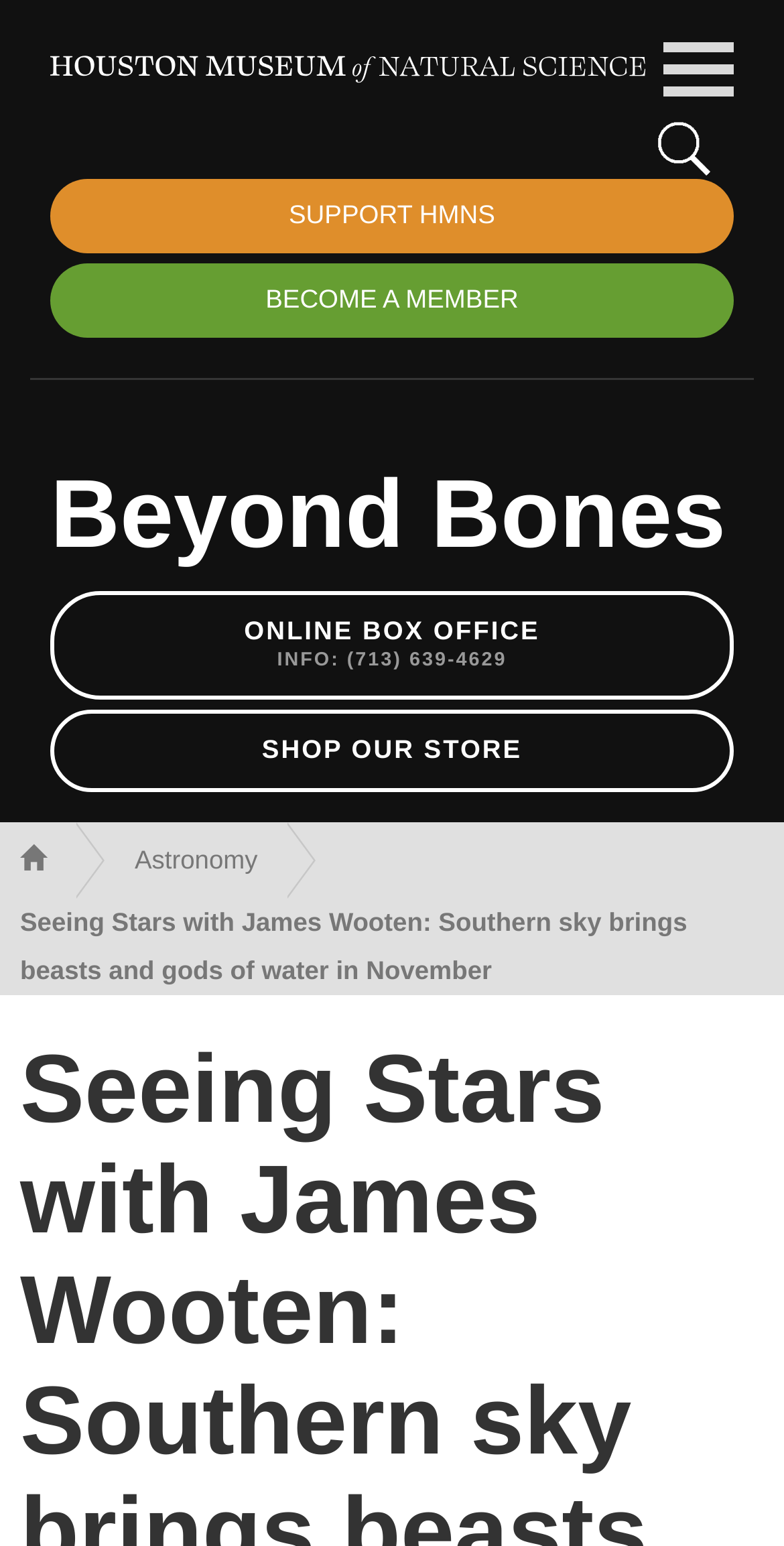Kindly respond to the following question with a single word or a brief phrase: 
What is the phone number for online box office info?

(713) 639-4629